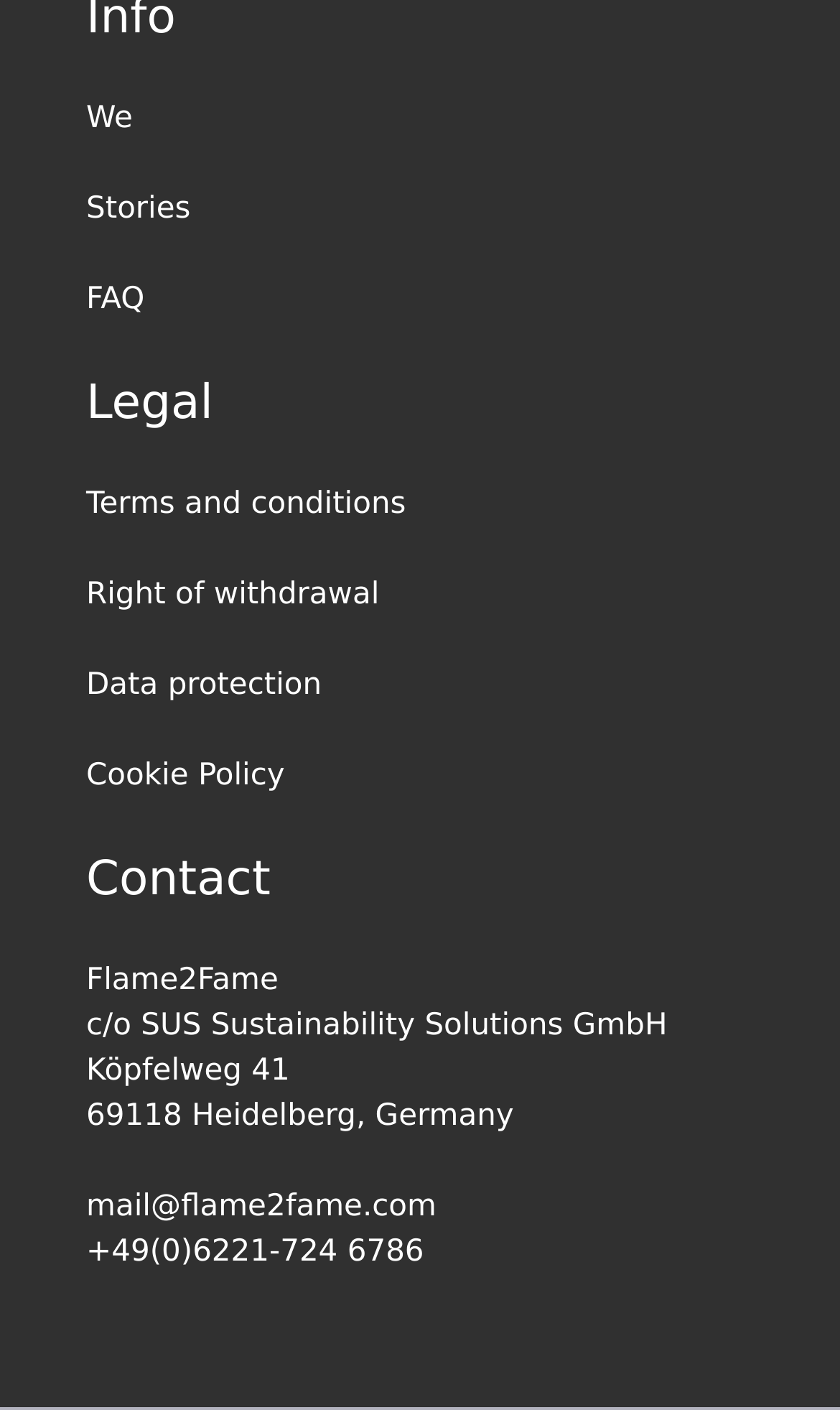Please determine the bounding box coordinates of the element to click on in order to accomplish the following task: "View 'Terms and conditions'". Ensure the coordinates are four float numbers ranging from 0 to 1, i.e., [left, top, right, bottom].

[0.103, 0.345, 0.483, 0.37]